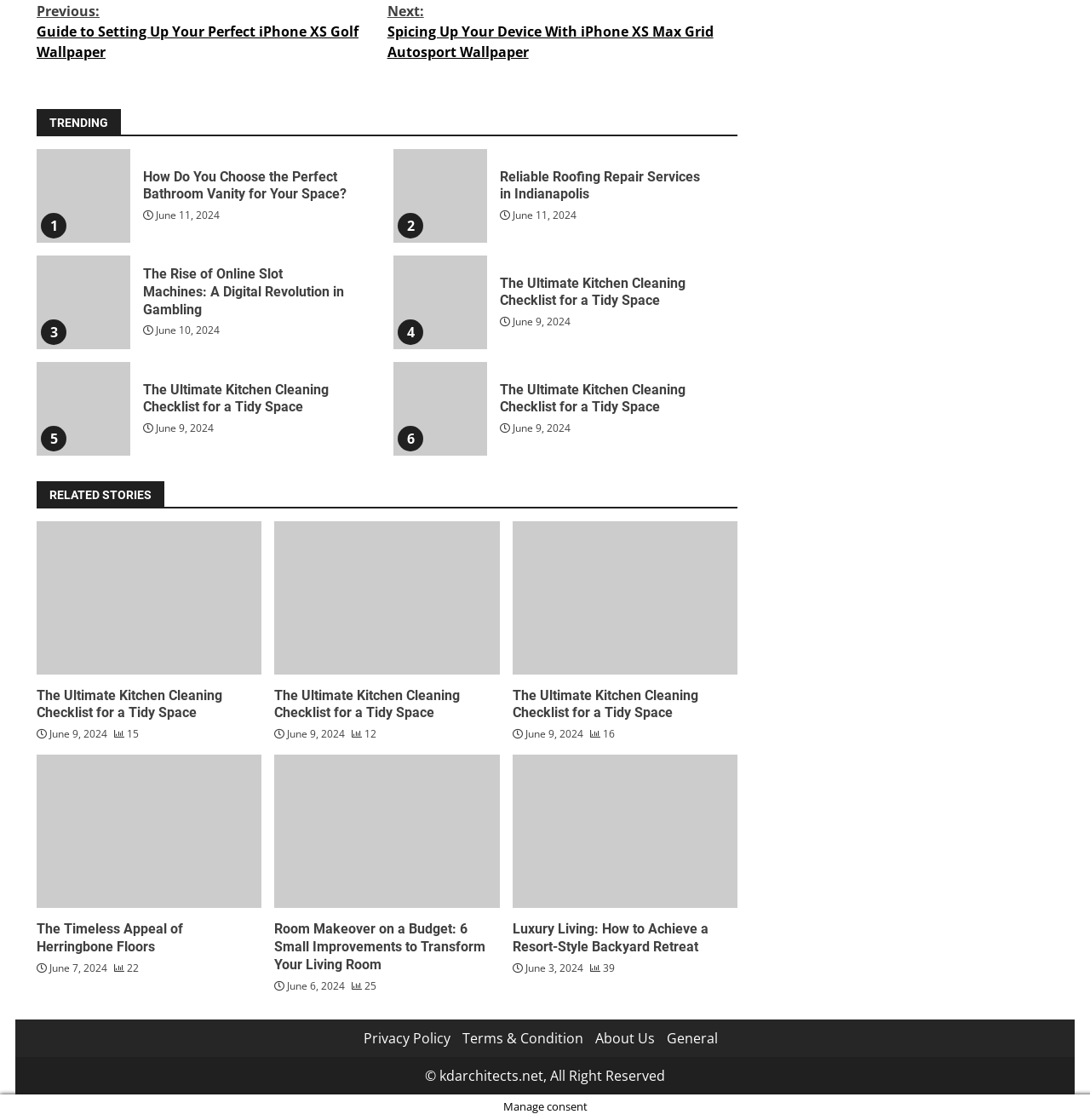Extract the bounding box coordinates for the described element: "Terms & Condition". The coordinates should be represented as four float numbers between 0 and 1: [left, top, right, bottom].

[0.424, 0.918, 0.535, 0.935]